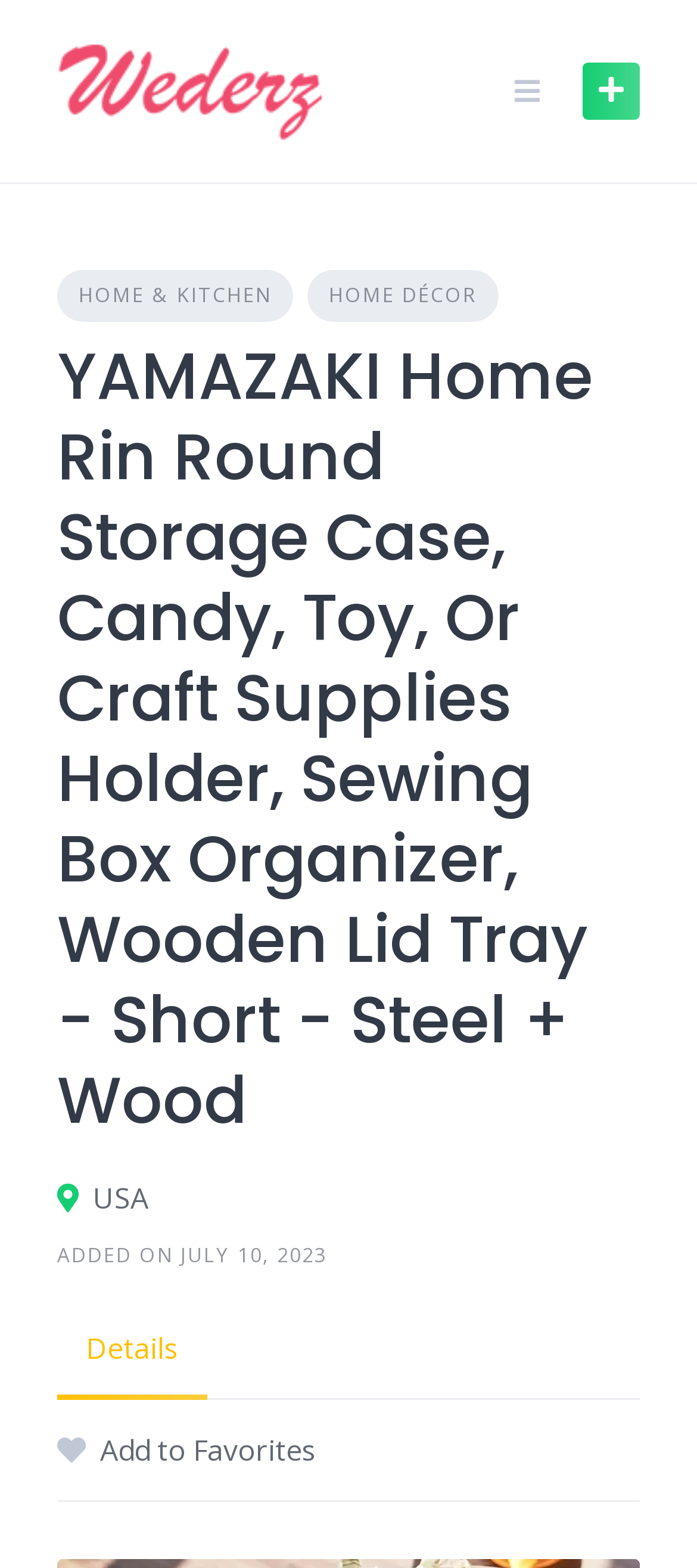Identify the first-level heading on the webpage and generate its text content.

YAMAZAKI Home Rin Round Storage Case, Candy, Toy, Or Craft Supplies Holder, Sewing Box Organizer, Wooden Lid Tray - Short - Steel + Wood